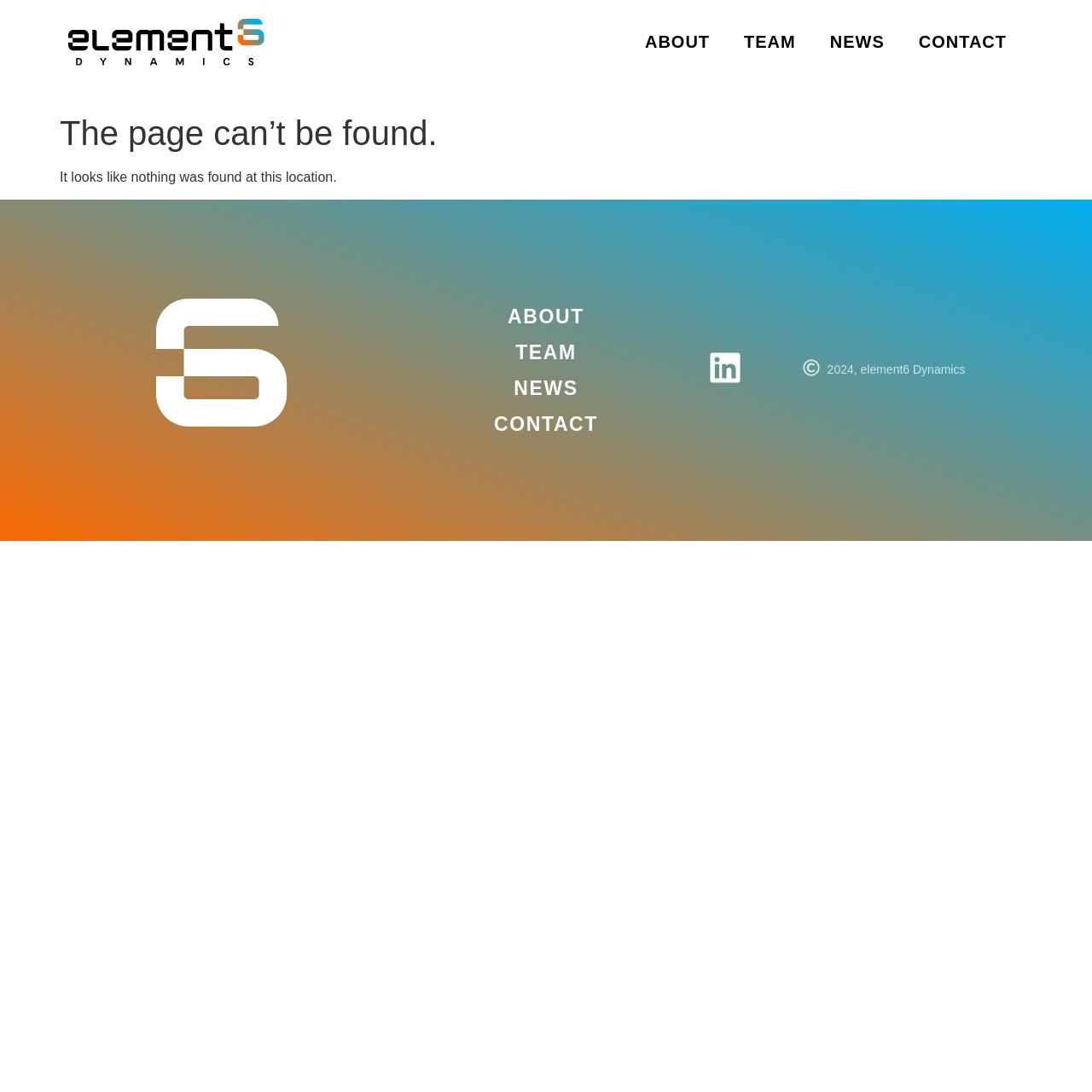What is the text of the first link on the top?
Please provide a single word or phrase in response based on the screenshot.

ABOUT